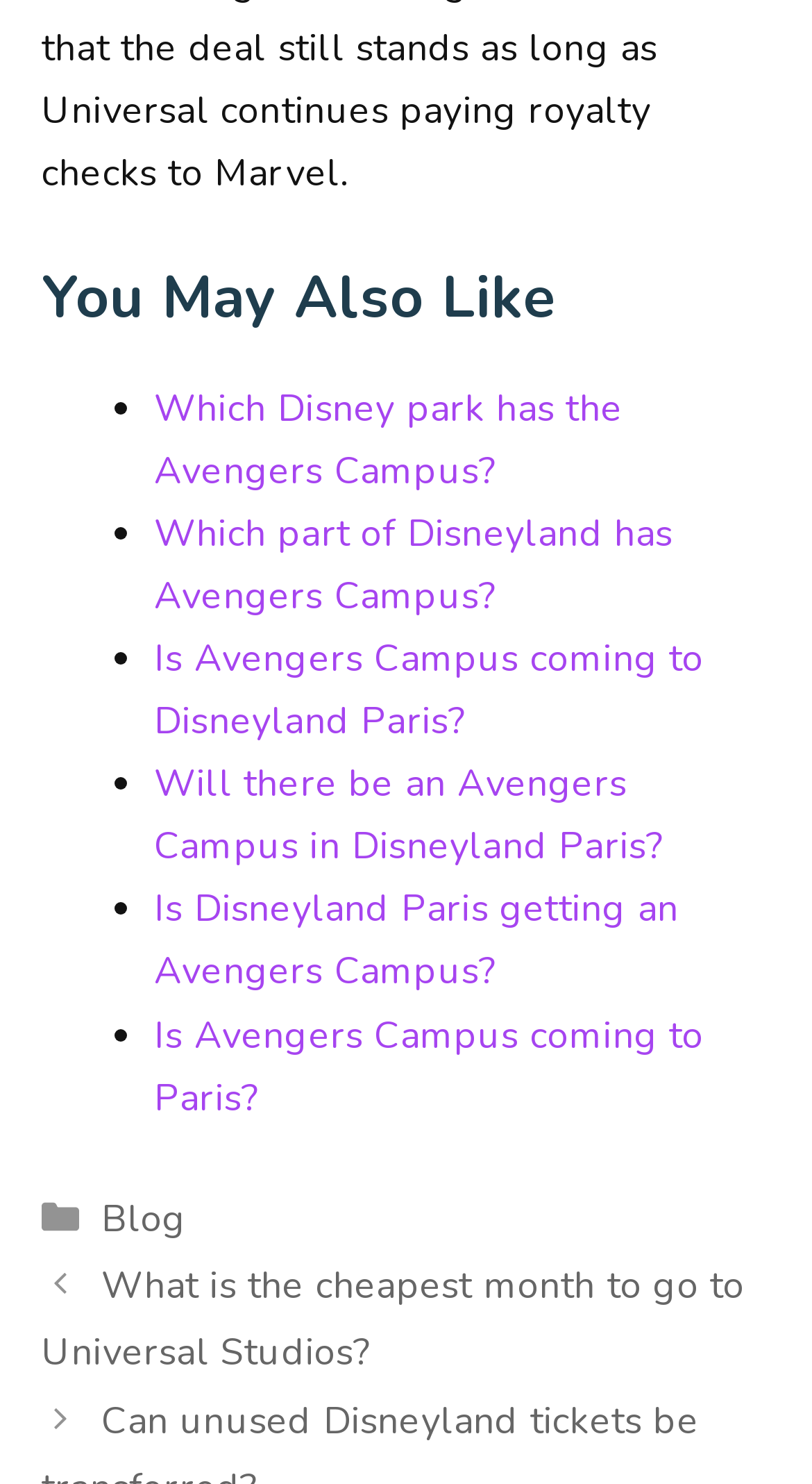What is the category of the blog post?
Based on the image, answer the question in a detailed manner.

I determined the category by looking at the link 'Blog' which is located below the 'Categories' text, indicating that the current webpage is a blog post.